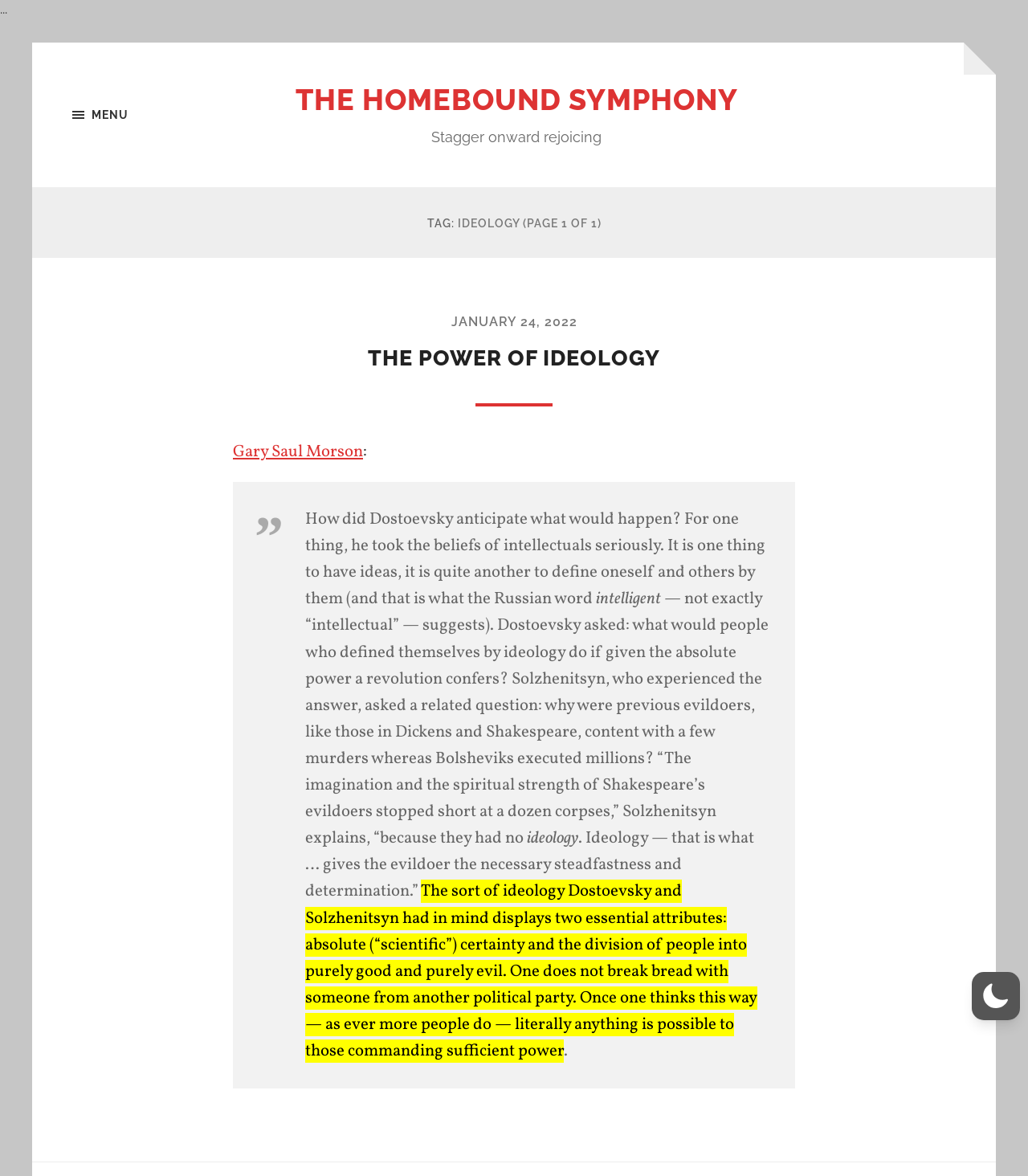What is the theme of the article?
Please elaborate on the answer to the question with detailed information.

I found the theme of the article by looking at the text content of the article element and its child elements, which suggest that the article is discussing the concept of ideology.